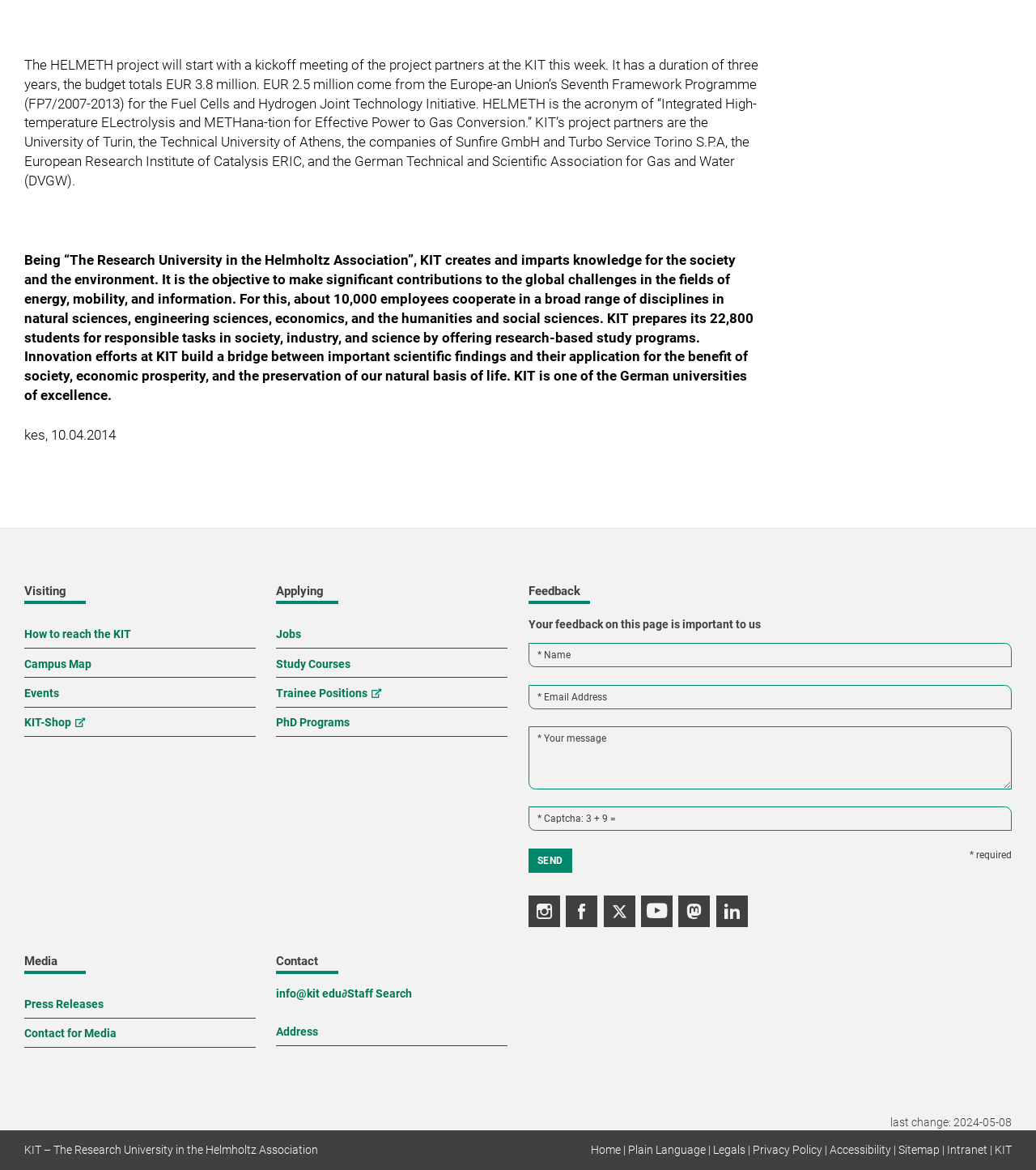Please identify the bounding box coordinates of the clickable region that I should interact with to perform the following instruction: "Fill in the 'Name' field". The coordinates should be expressed as four float numbers between 0 and 1, i.e., [left, top, right, bottom].

[0.51, 0.55, 0.977, 0.57]